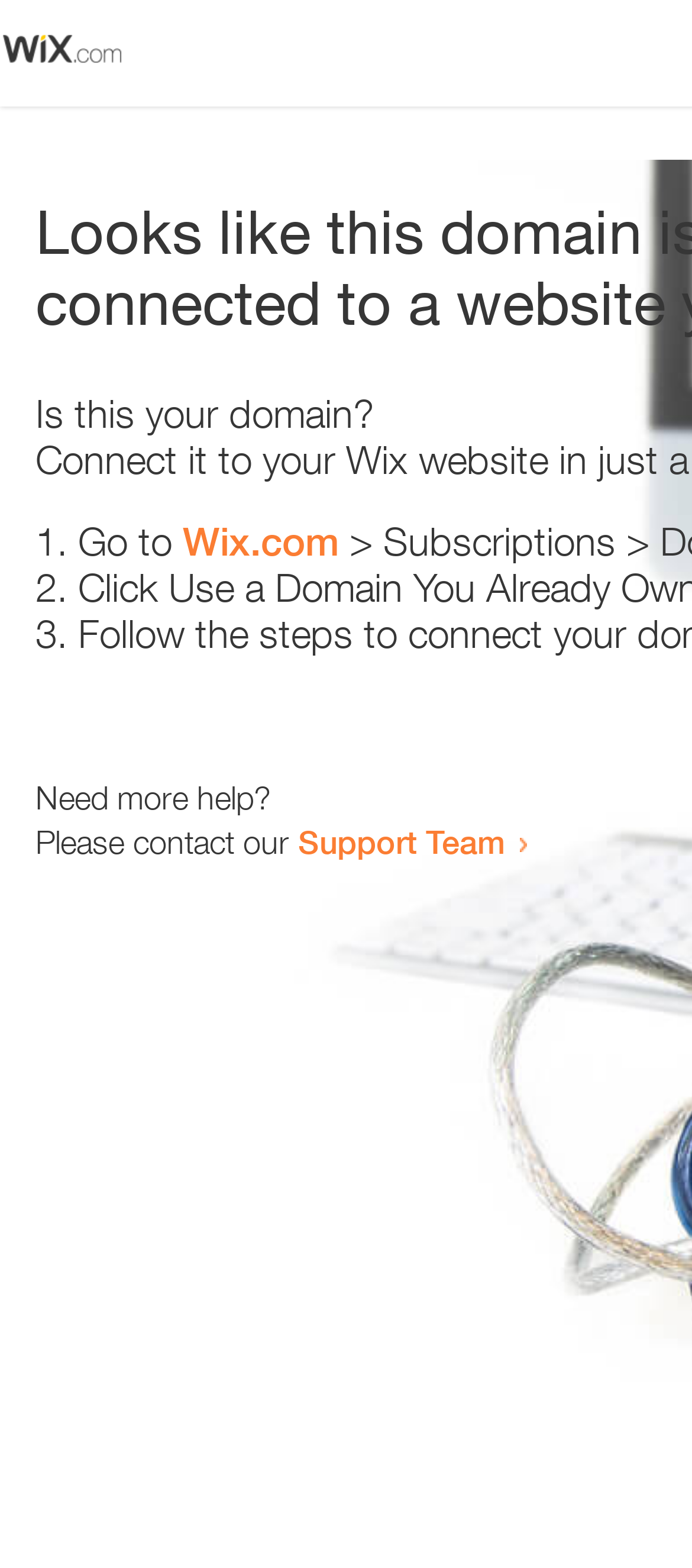Who can be contacted for more help?
Using the visual information, reply with a single word or short phrase.

Support Team